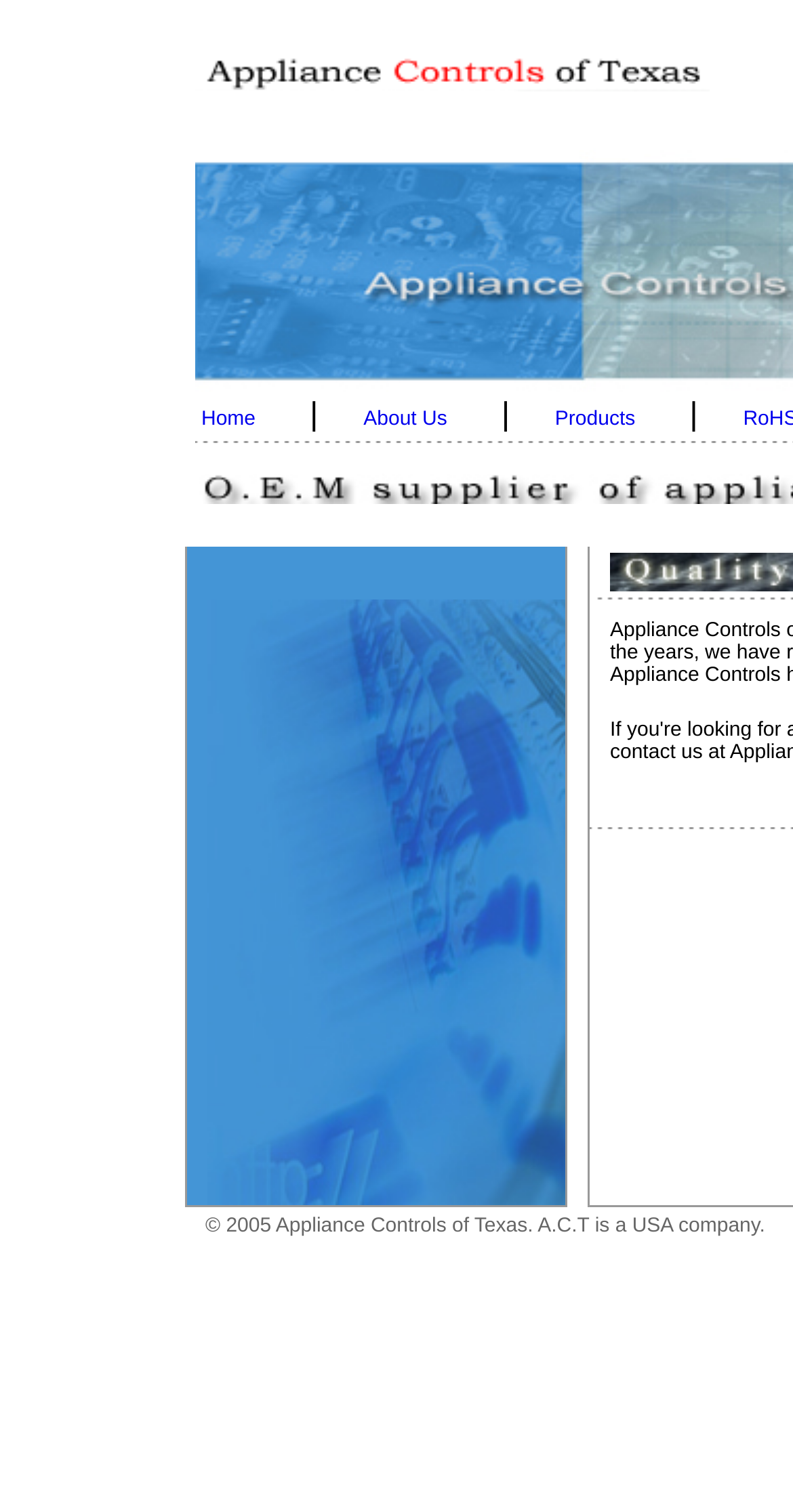What is the second link from the left? From the image, respond with a single word or brief phrase.

About Us